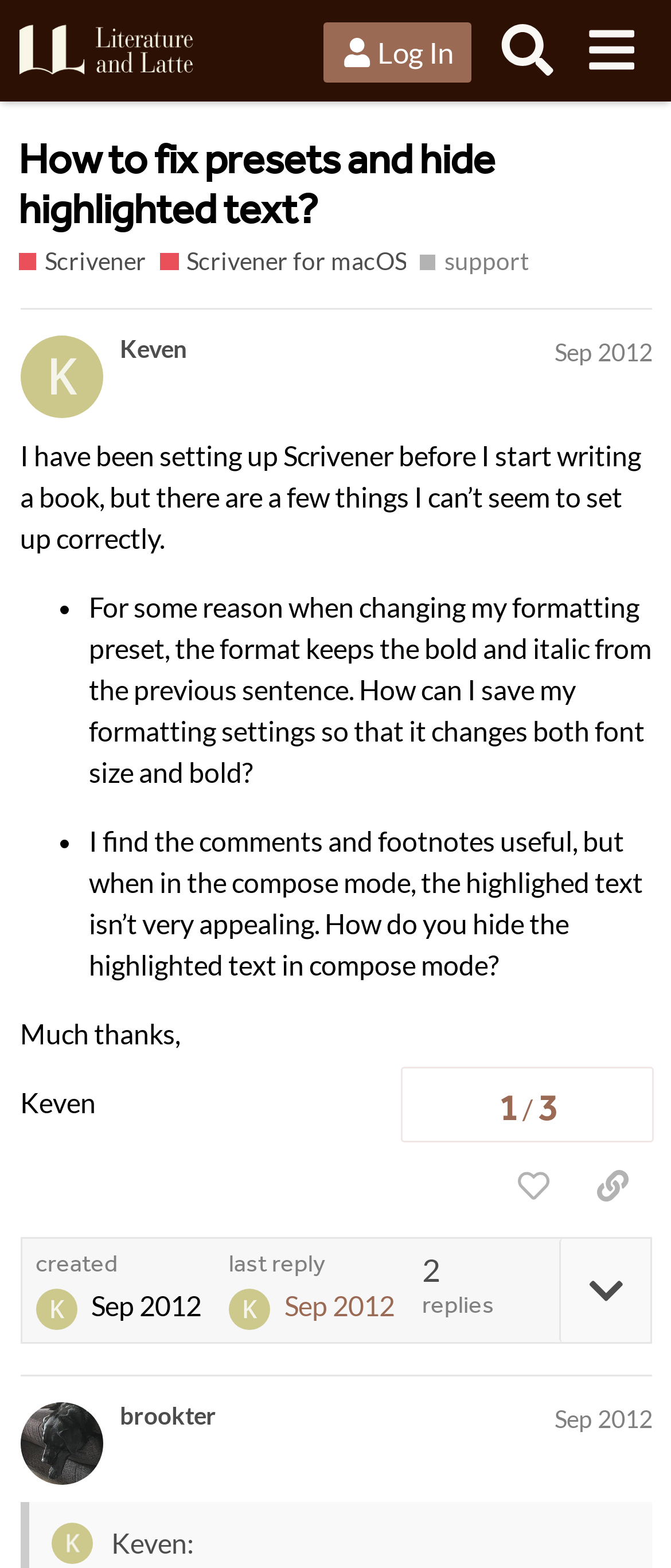Please determine the bounding box coordinates of the element's region to click in order to carry out the following instruction: "Like the post". The coordinates should be four float numbers between 0 and 1, i.e., [left, top, right, bottom].

[0.736, 0.734, 0.854, 0.778]